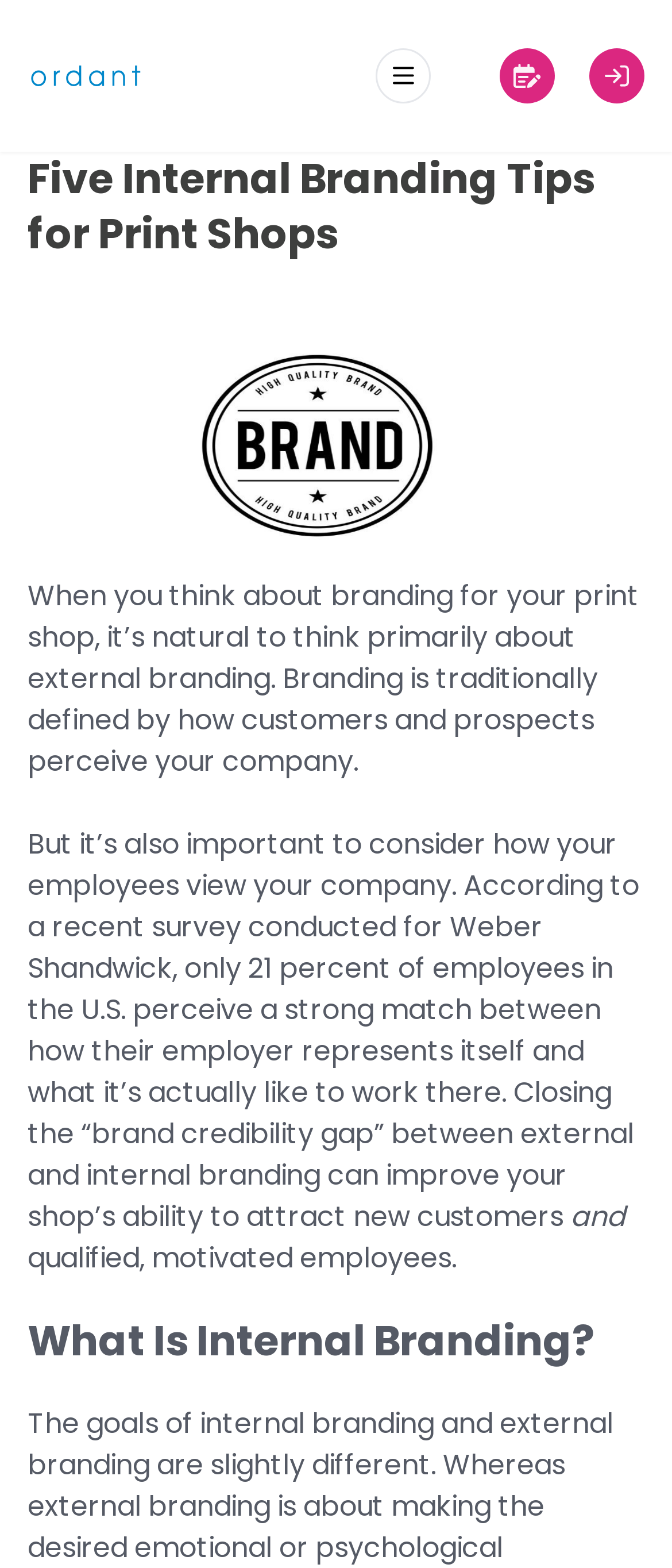Provide your answer in a single word or phrase: 
What is the benefit of closing the brand credibility gap?

Improve ability to attract new customers